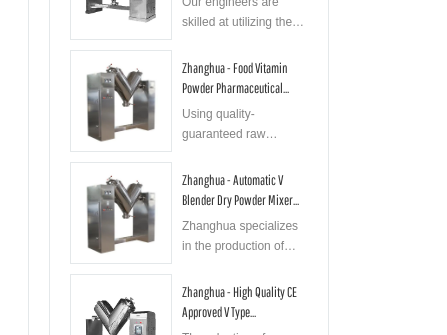What industries use the first mixer machine?
Look at the screenshot and respond with one word or a short phrase.

Food and pharmaceutical